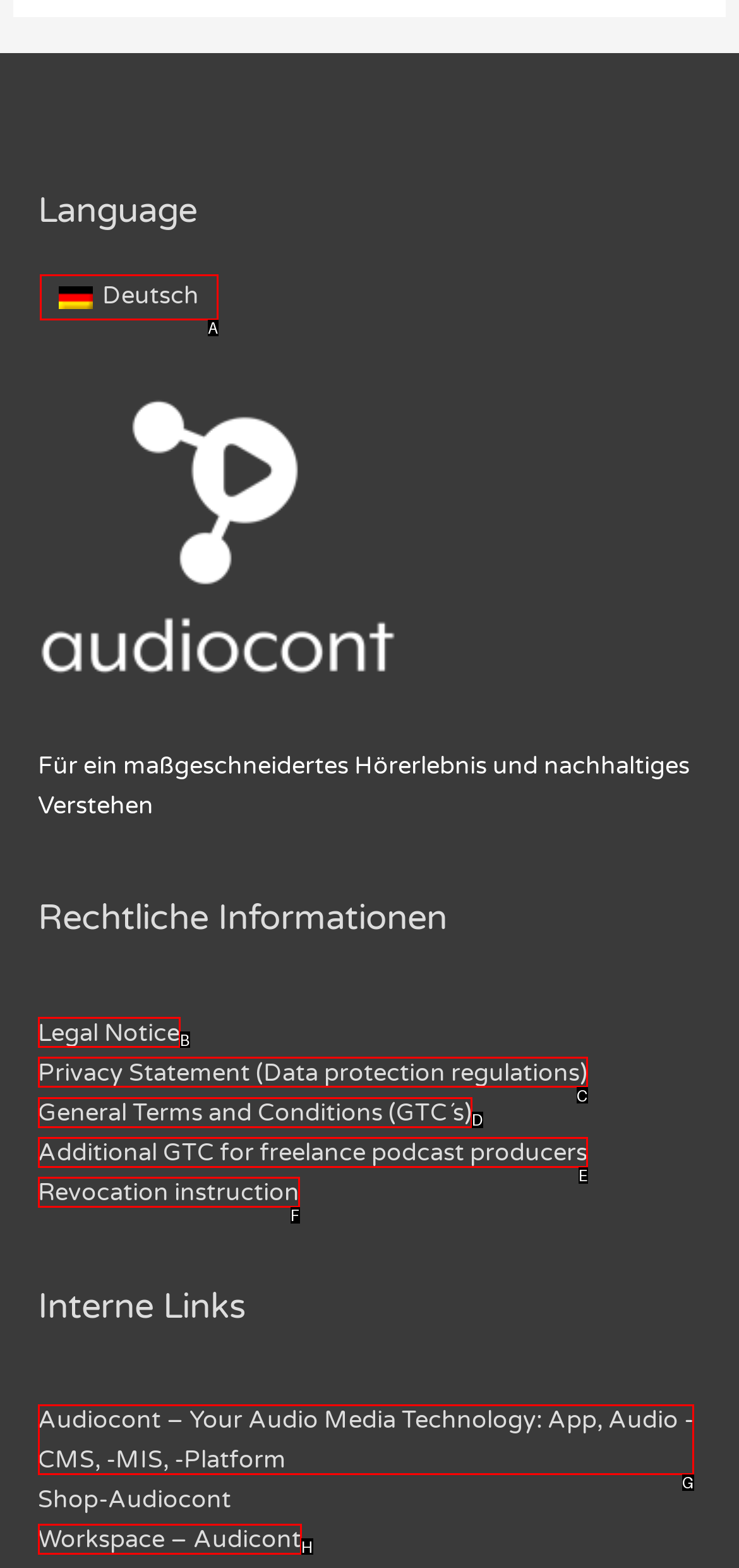Provide the letter of the HTML element that you need to click on to perform the task: Select Deutsch language.
Answer with the letter corresponding to the correct option.

A